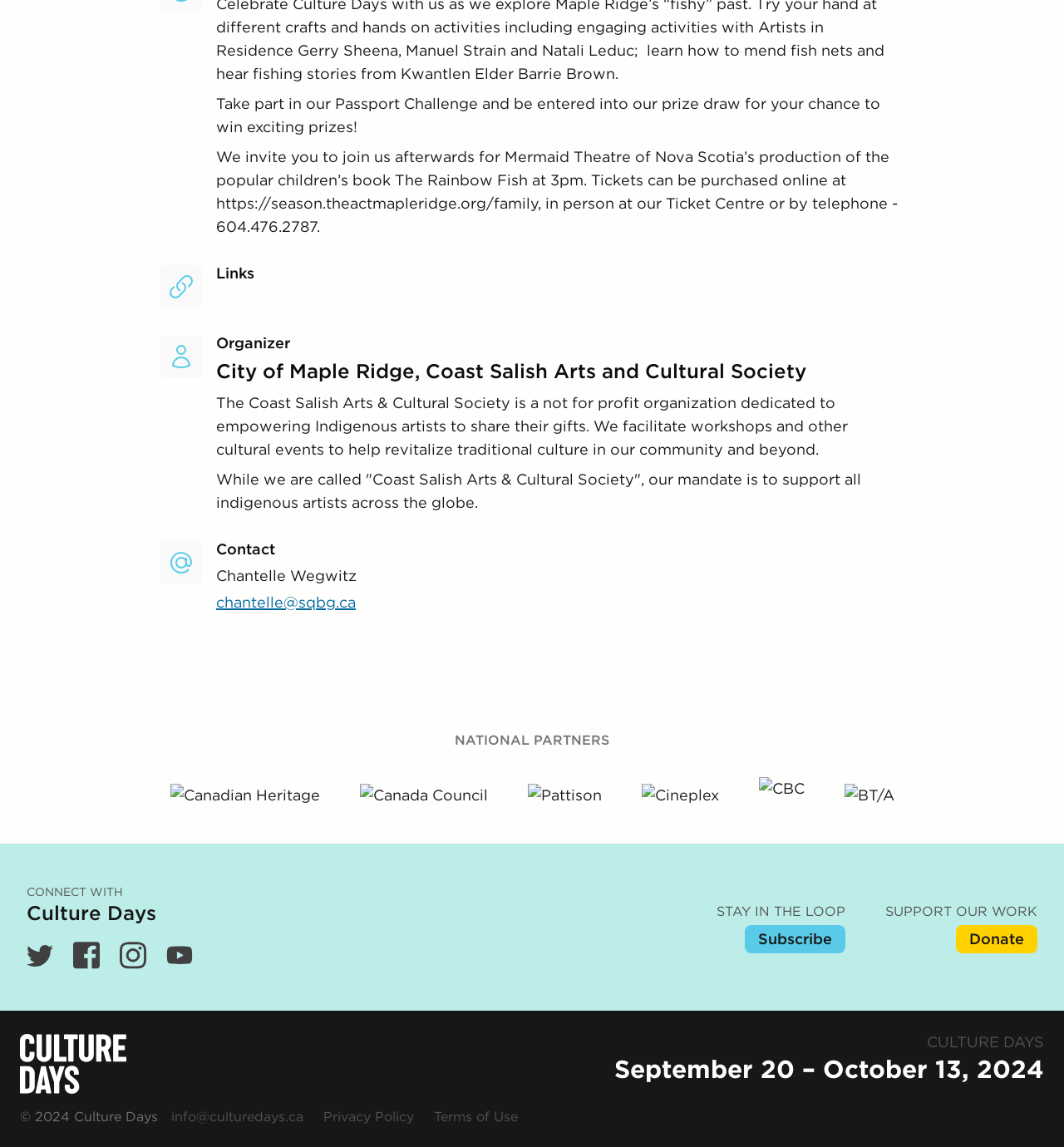Please answer the following question using a single word or phrase: 
What is the Passport Challenge about?

Win exciting prizes